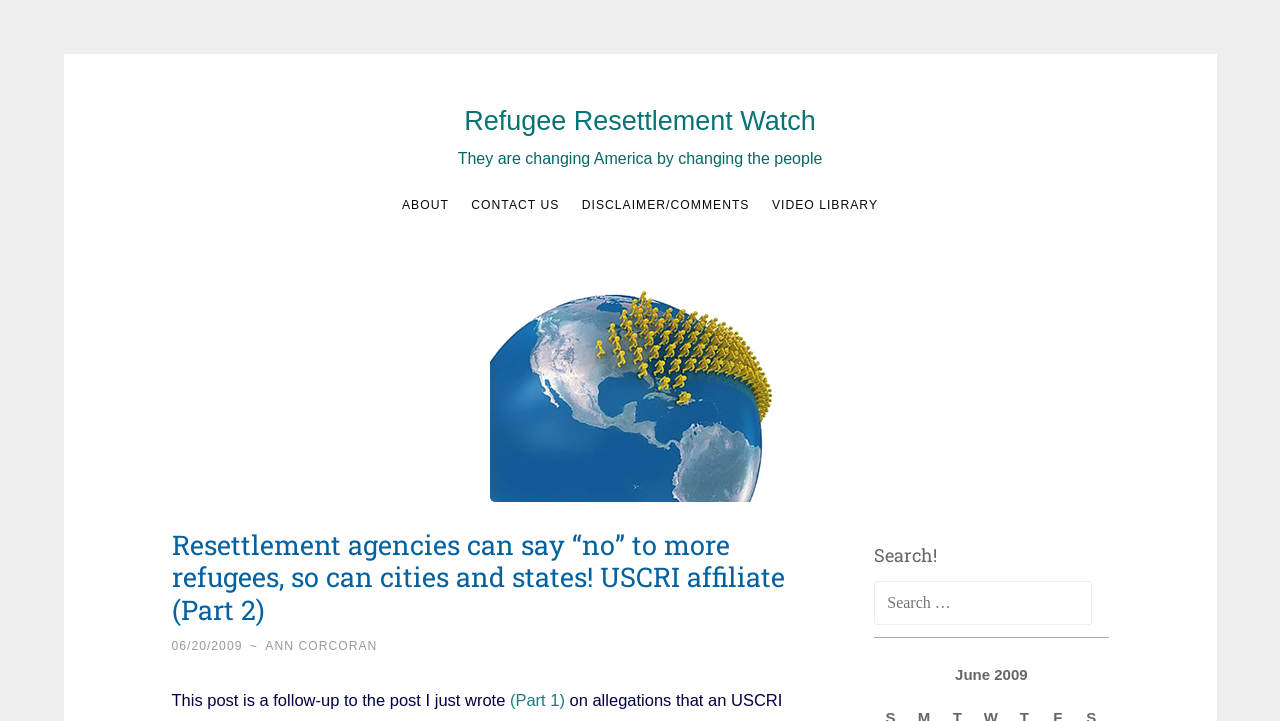Locate the bounding box coordinates of the clickable region necessary to complete the following instruction: "contact the website administrator". Provide the coordinates in the format of four float numbers between 0 and 1, i.e., [left, top, right, bottom].

[0.361, 0.258, 0.444, 0.313]